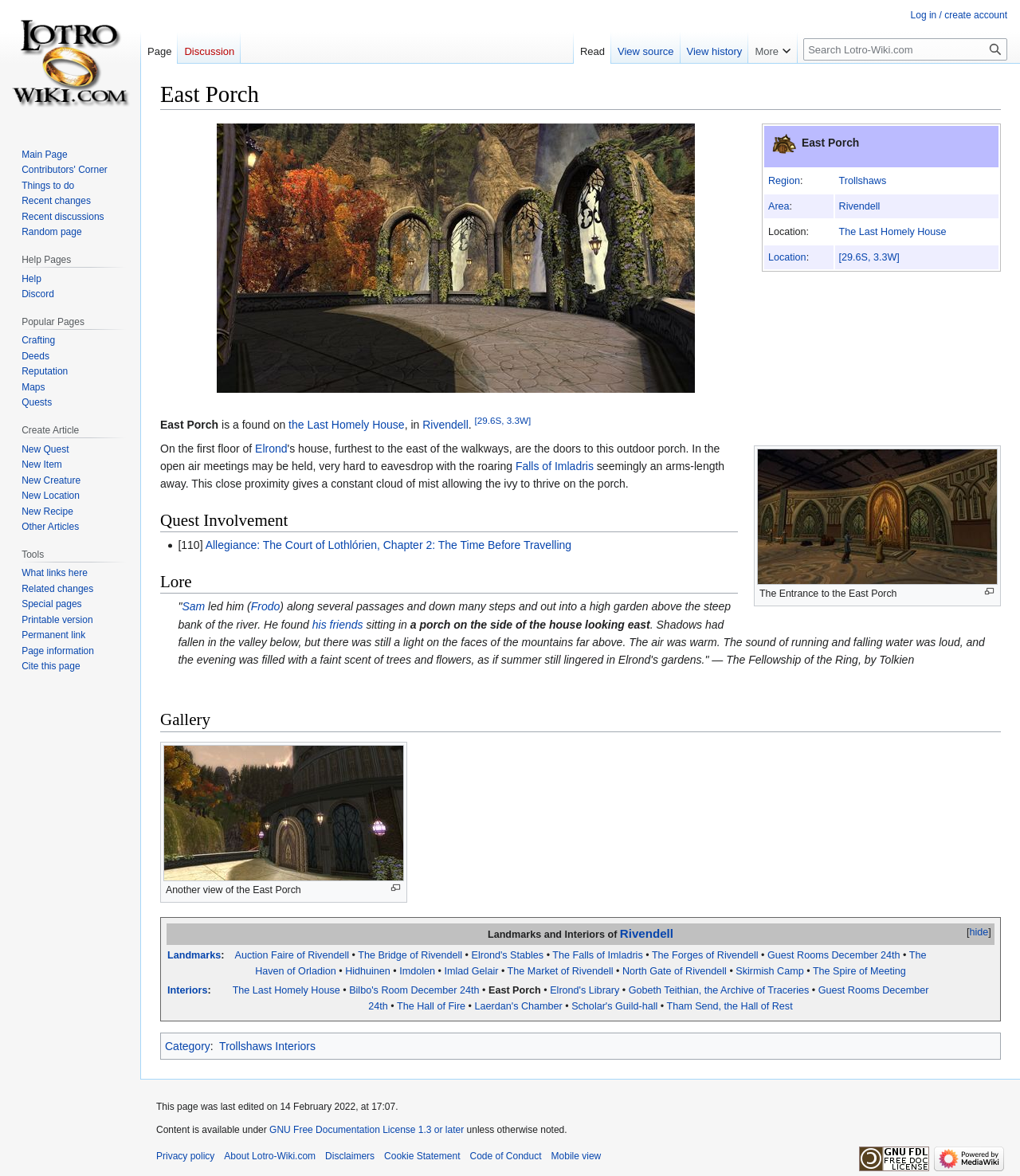What can be seen from the East Porch?
Based on the screenshot, give a detailed explanation to answer the question.

According to the text, from the East Porch, one can see the mountains far above, as mentioned in the quote from The Fellowship of the Ring, which states 'there was still a light on the faces of the mountains far above'.